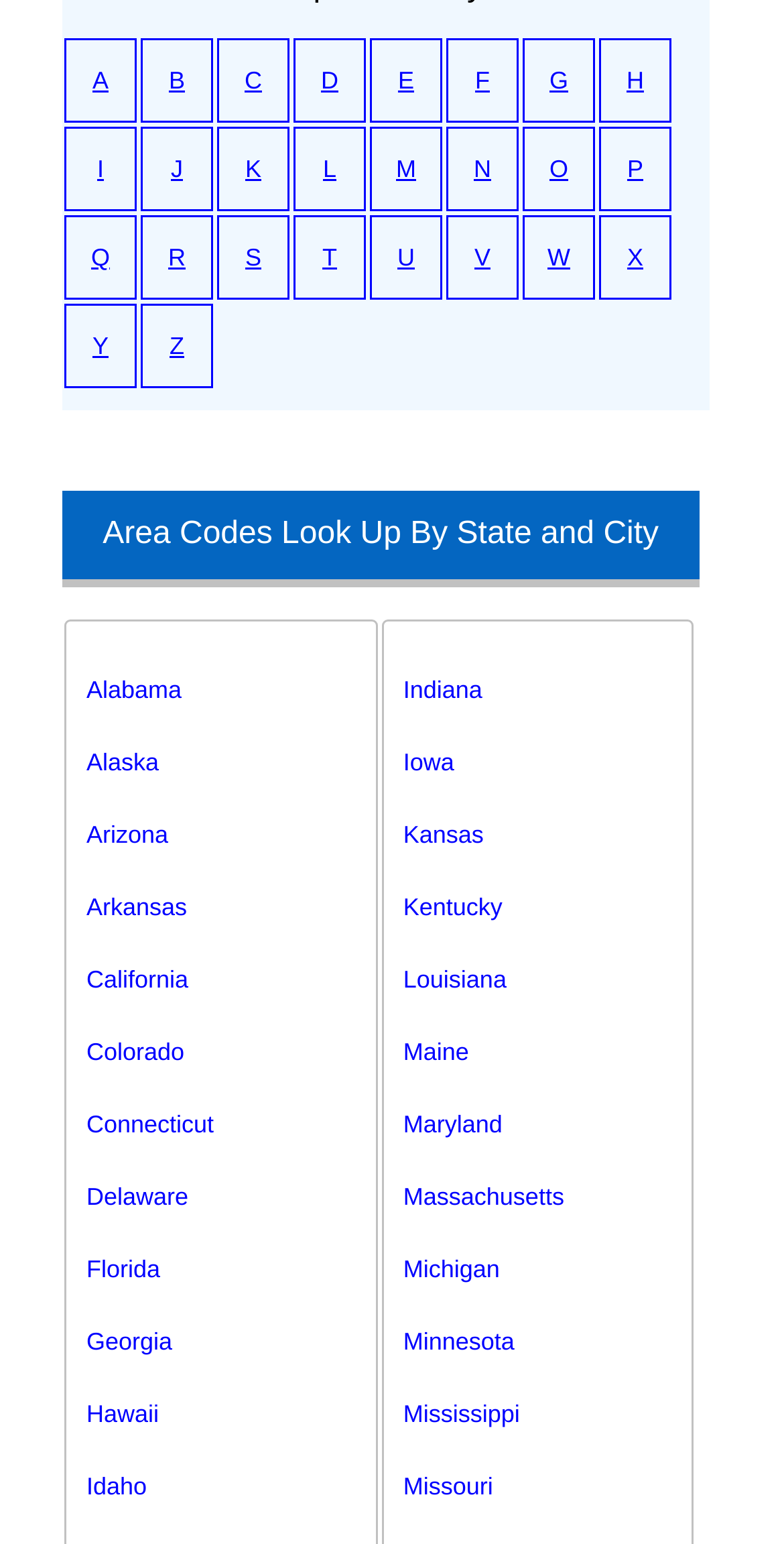Kindly determine the bounding box coordinates for the area that needs to be clicked to execute this instruction: "Look up area codes by state".

[0.131, 0.334, 0.84, 0.356]